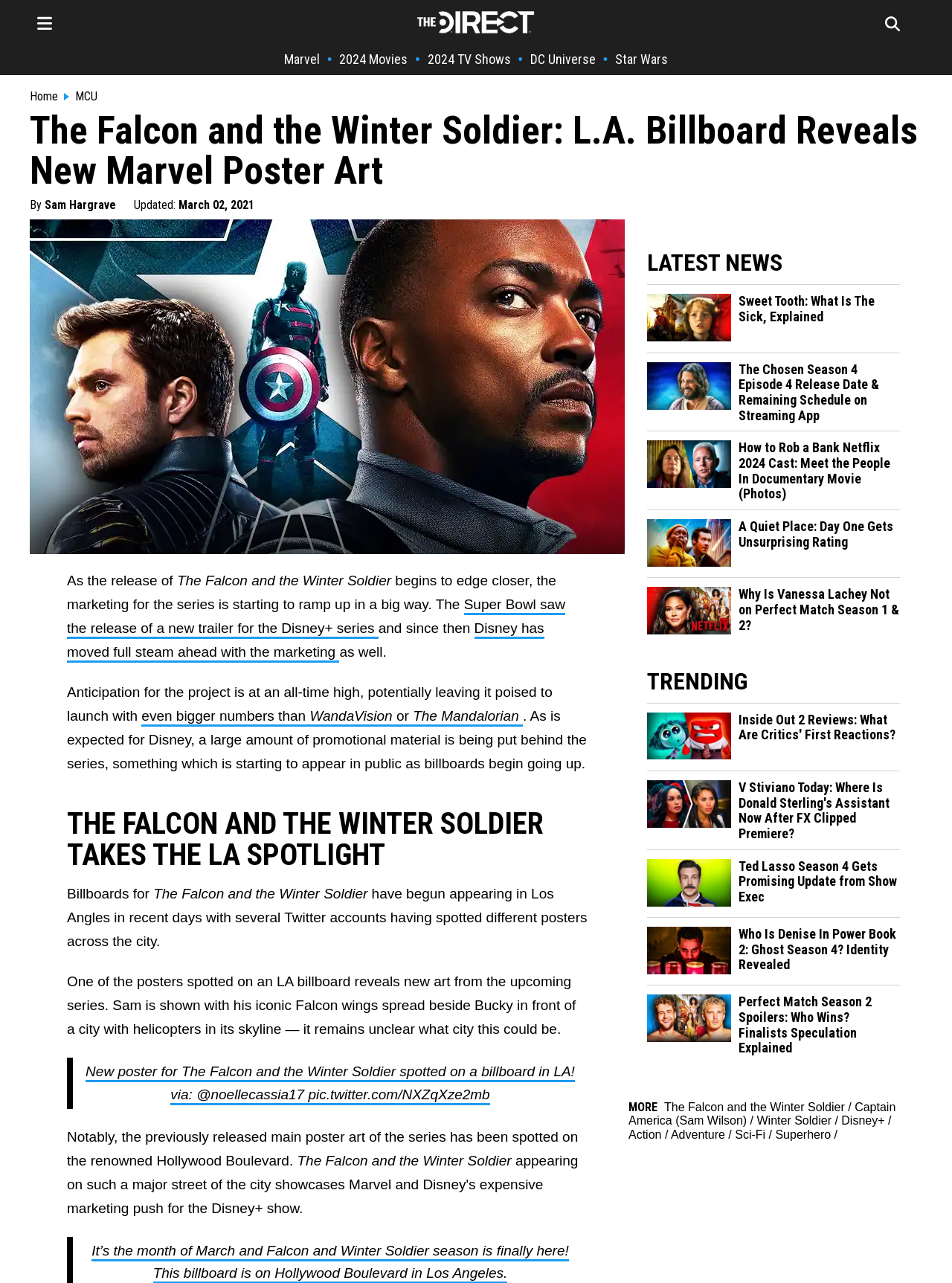Provide a thorough summary of the webpage.

This webpage is about The Falcon and the Winter Soldier, a Marvel series. At the top, there is a logo of The Direct, a website that provides news and updates on movies and TV shows. Below the logo, there are several links to different categories, including Marvel, 2024 Movies, 2024 TV Shows, DC Universe, and Star Wars.

The main content of the webpage is an article about The Falcon and the Winter Soldier. The article has a heading that reads "The Falcon and the Winter Soldier: L.A. Billboard Reveals New Marvel Poster Art". Below the heading, there is a brief introduction to the article, followed by a large image of a poster for the series.

The article discusses the marketing campaign for The Falcon and the Winter Soldier, which is ramping up ahead of its release. It mentions that billboards for the series have begun appearing in Los Angeles, featuring new poster art. The article also includes a blockquote with a tweet about a new poster spotted on a billboard in LA.

On the right side of the webpage, there is a section titled "LATEST NEWS" that lists several news articles related to movies and TV shows. Each article has a heading, a brief summary, and an image. The articles are arranged in a vertical list, with the most recent articles at the top.

Below the "LATEST NEWS" section, there is a section titled "TRENDING" that lists several trending news articles. The layout and design of this section are similar to the "LATEST NEWS" section.

At the bottom of the webpage, there are several links to related topics, including Captain America, Winter Soldier, and Disney+. There are also links to different genres, such as Action and Adventure.